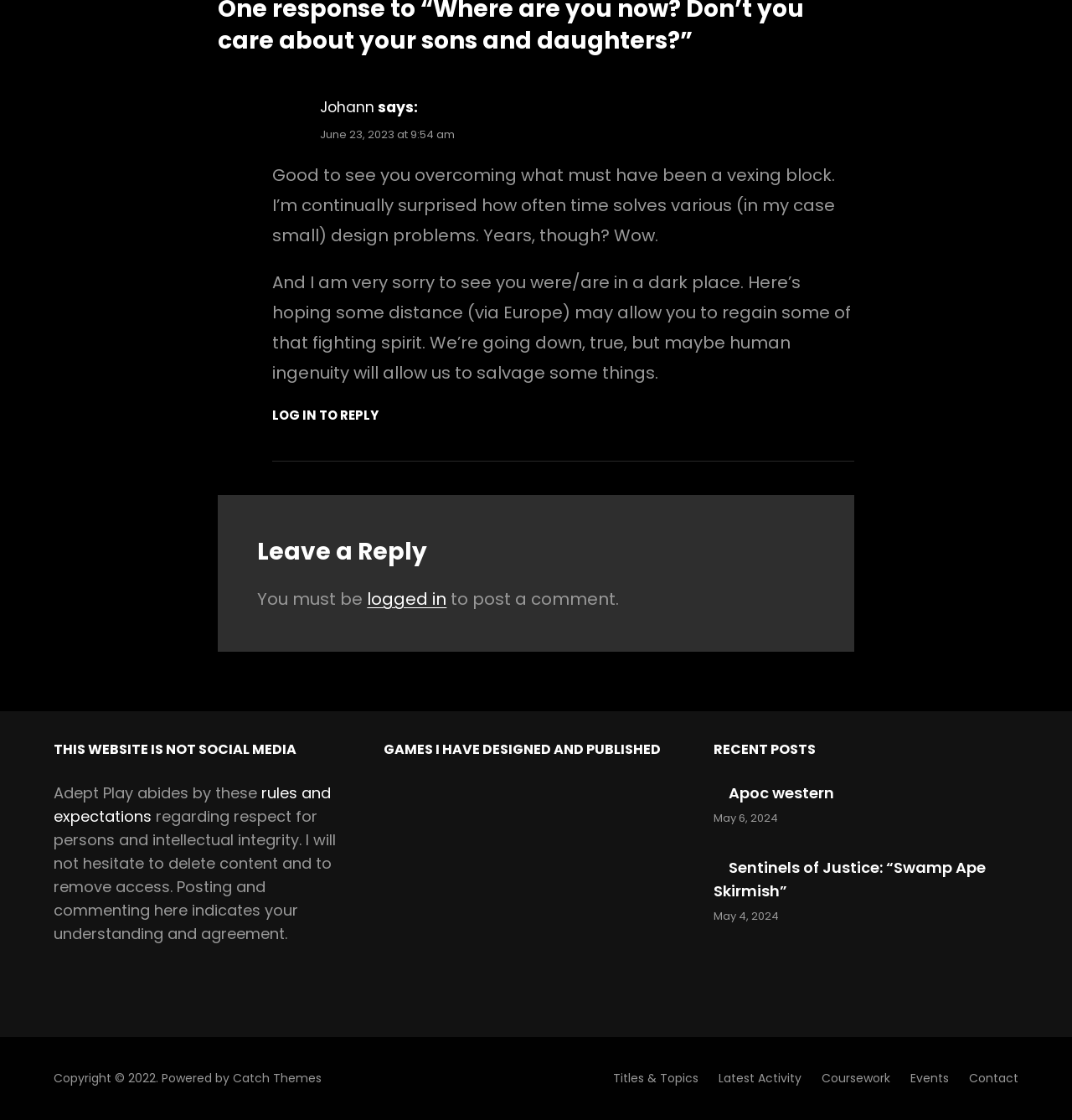Respond to the question below with a single word or phrase:
How many recent posts are listed?

2